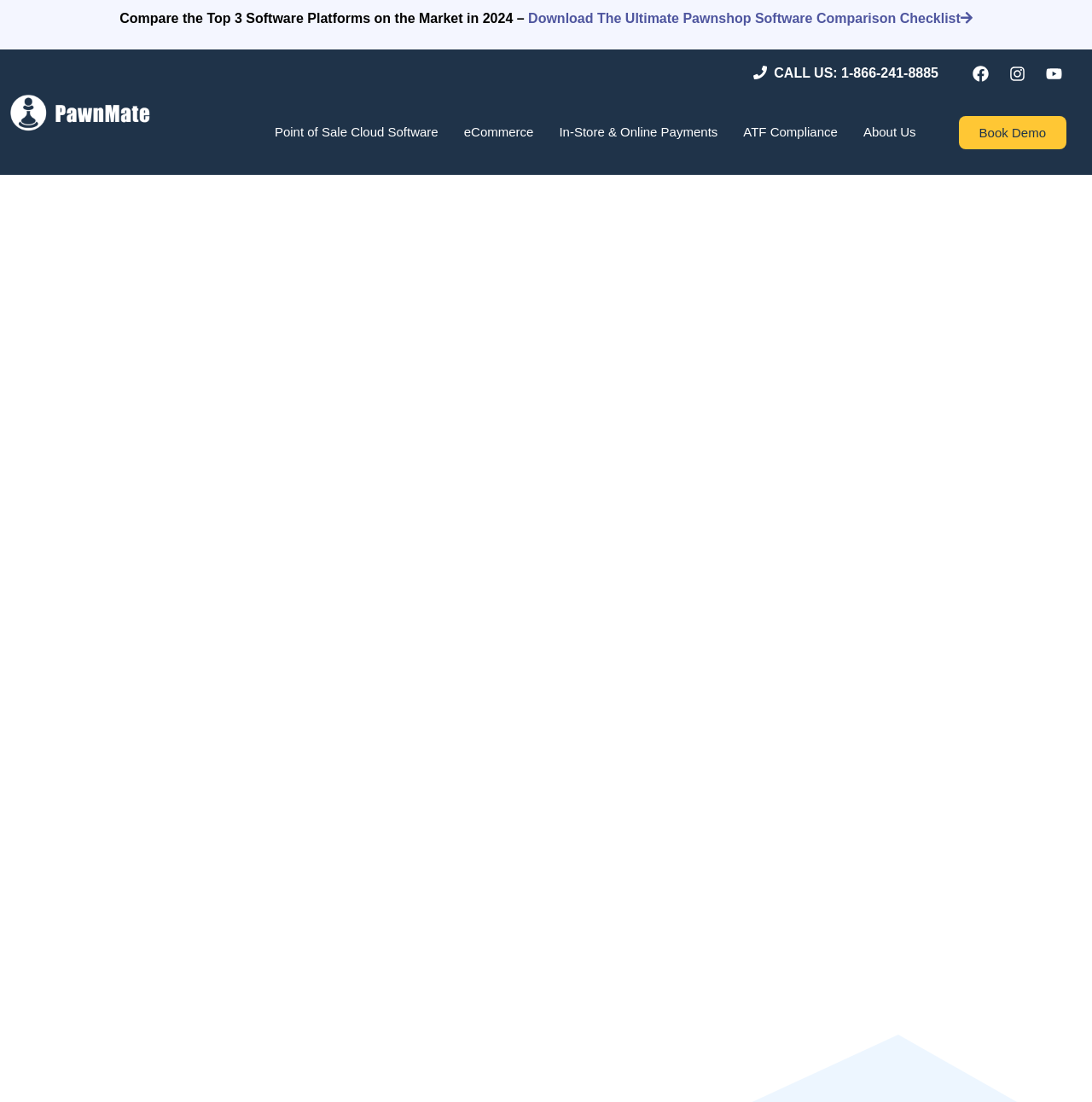What is the purpose of the 'Download' link?
Please give a detailed and thorough answer to the question, covering all relevant points.

I found the purpose of the 'Download' link by looking at the link element with the content 'Download The Ultimate Pawnshop Software Comparison Checklist ' which has a bounding box coordinate of [0.484, 0.01, 0.891, 0.023]. The content suggests that it is for downloading a checklist.